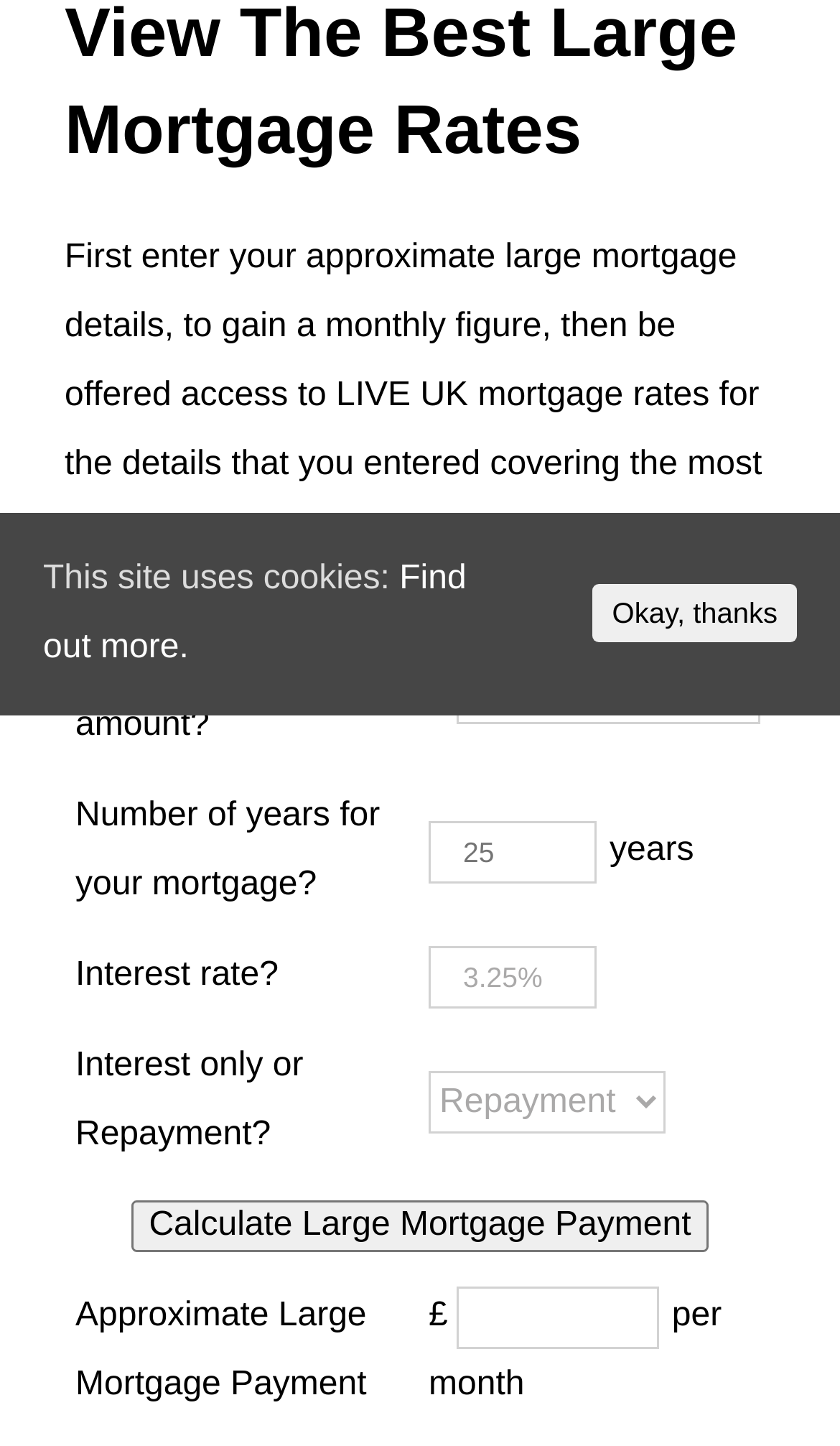Find and provide the bounding box coordinates for the UI element described here: "Find out more.". The coordinates should be given as four float numbers between 0 and 1: [left, top, right, bottom].

[0.051, 0.387, 0.555, 0.461]